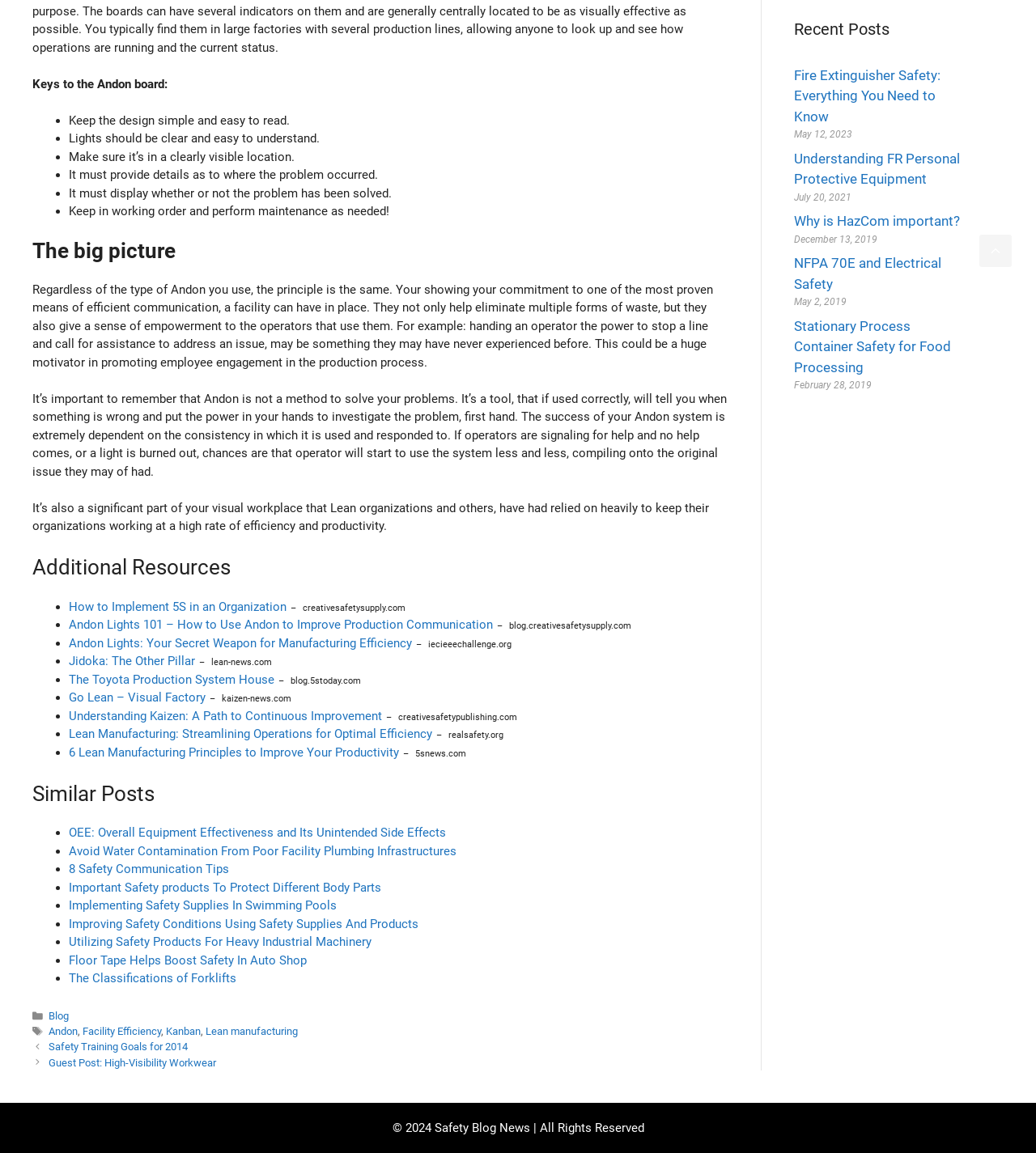Using the elements shown in the image, answer the question comprehensively: What is the relationship between Andon and Lean organizations?

The webpage mentions that Lean organizations and others have relied heavily on Andon systems to keep their organizations working at a high rate of efficiency and productivity.